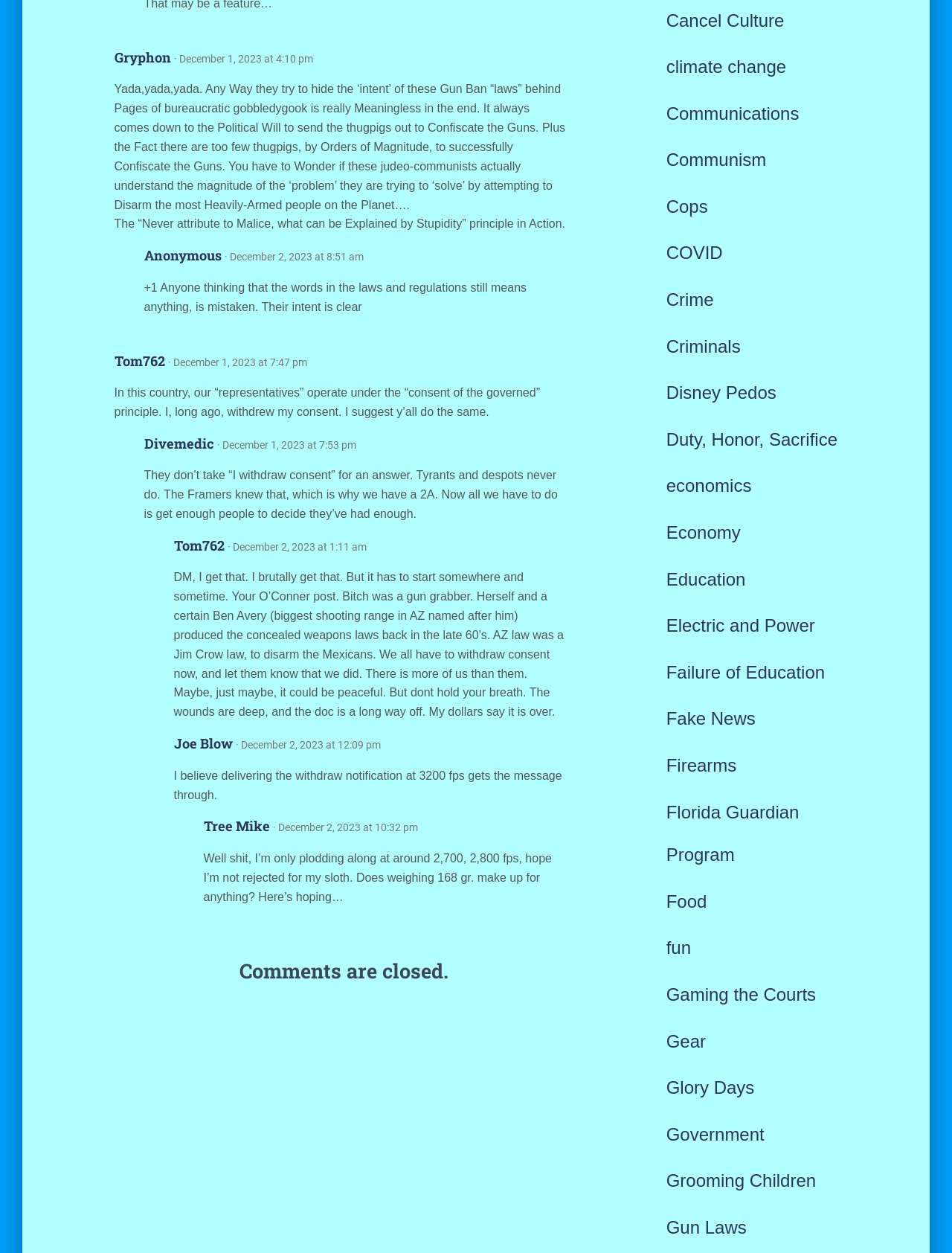Please find the bounding box coordinates (top-left x, top-left y, bottom-right x, bottom-right y) in the screenshot for the UI element described as follows: climate change

[0.7, 0.045, 0.826, 0.061]